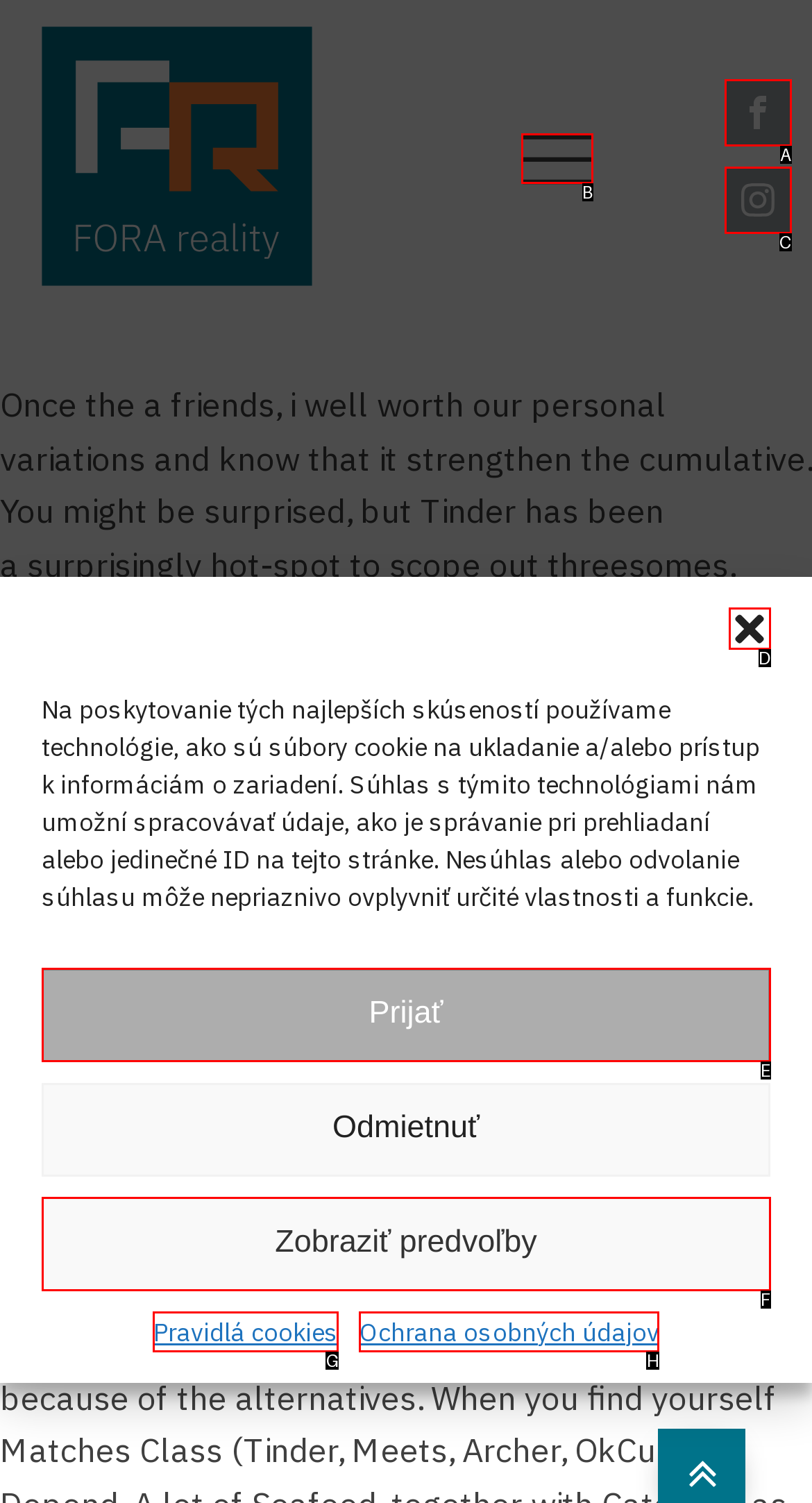Choose the HTML element that needs to be clicked for the given task: Click the menu Respond by giving the letter of the chosen option.

B